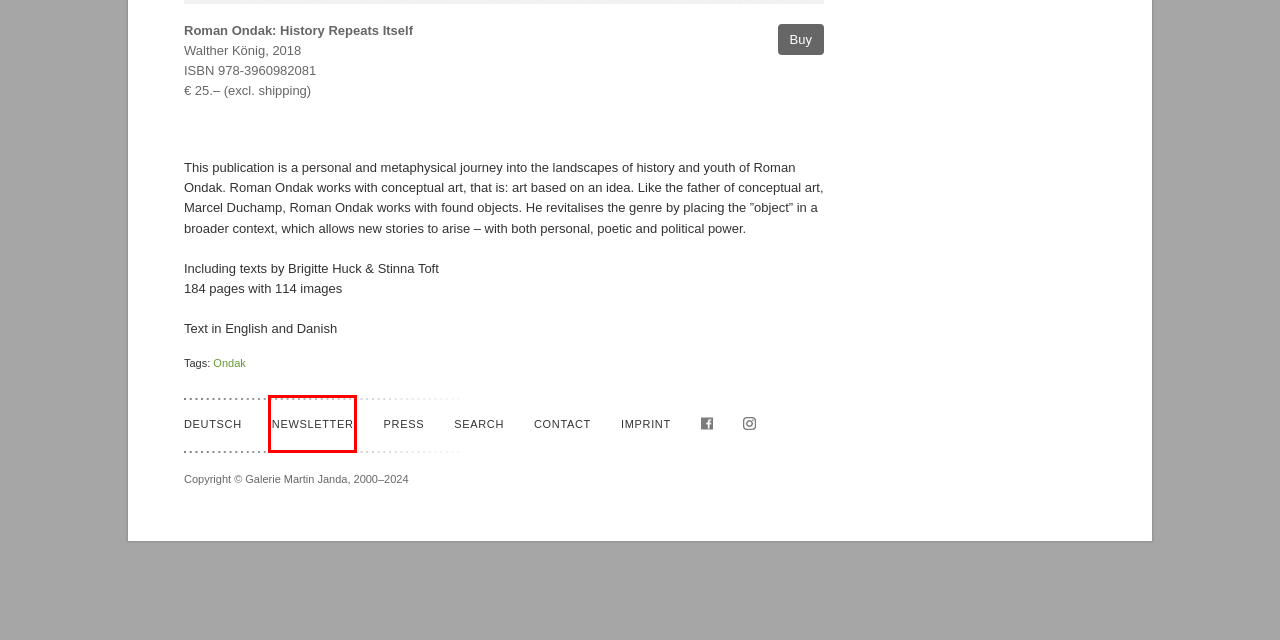You’re provided with a screenshot of a webpage that has a red bounding box around an element. Choose the best matching webpage description for the new page after clicking the element in the red box. The options are:
A. Galerie Martin Janda  · Editions
B. Galerie Martin Janda  · Books & Editions
C. Galerie Martin Janda · Press
D. Galerie Martin Janda · Contact
E. Galerie Martin Janda · Suche
F. Galerie Martin Janda · Subscription
G. Galerie Martin Janda · Imprint
H. Galerie Martin Janda · Filter

F